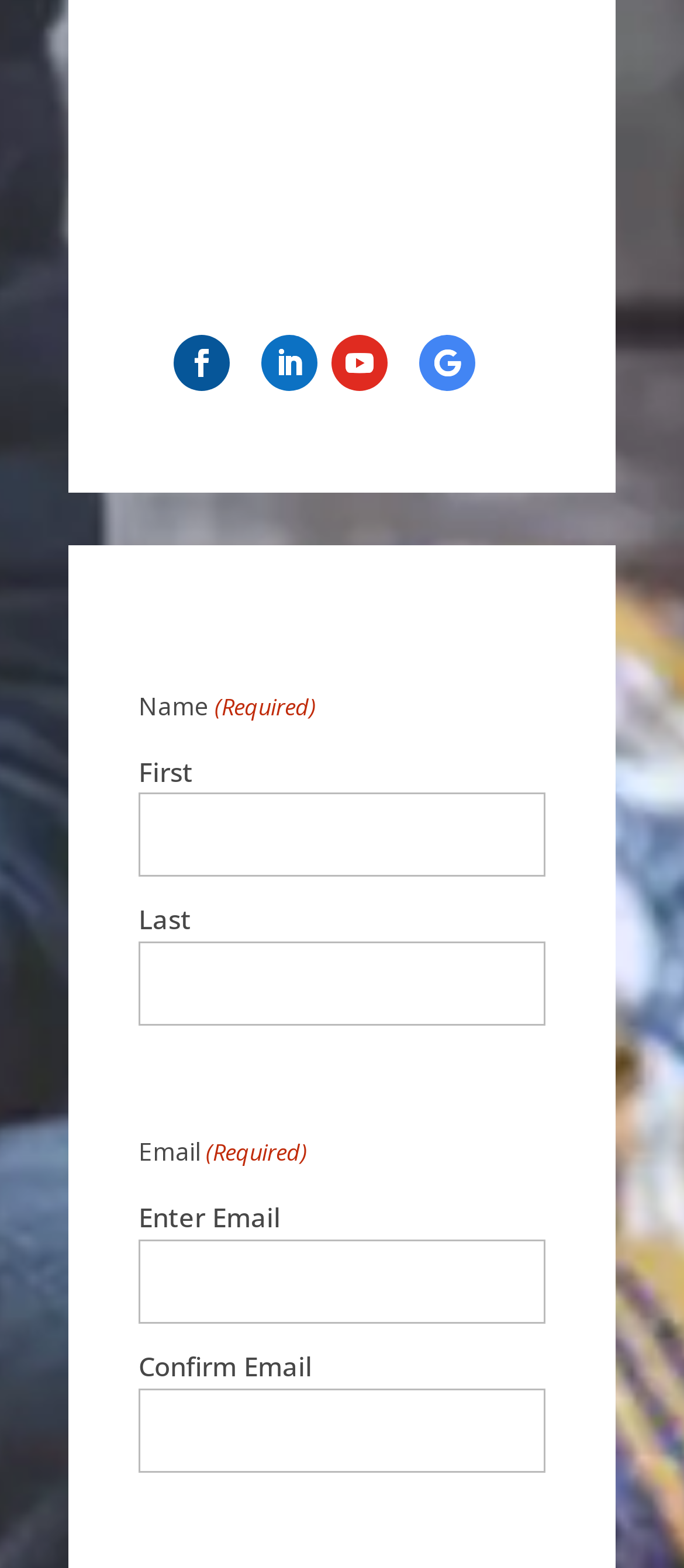Identify the bounding box coordinates for the element that needs to be clicked to fulfill this instruction: "View football live scores". Provide the coordinates in the format of four float numbers between 0 and 1: [left, top, right, bottom].

None